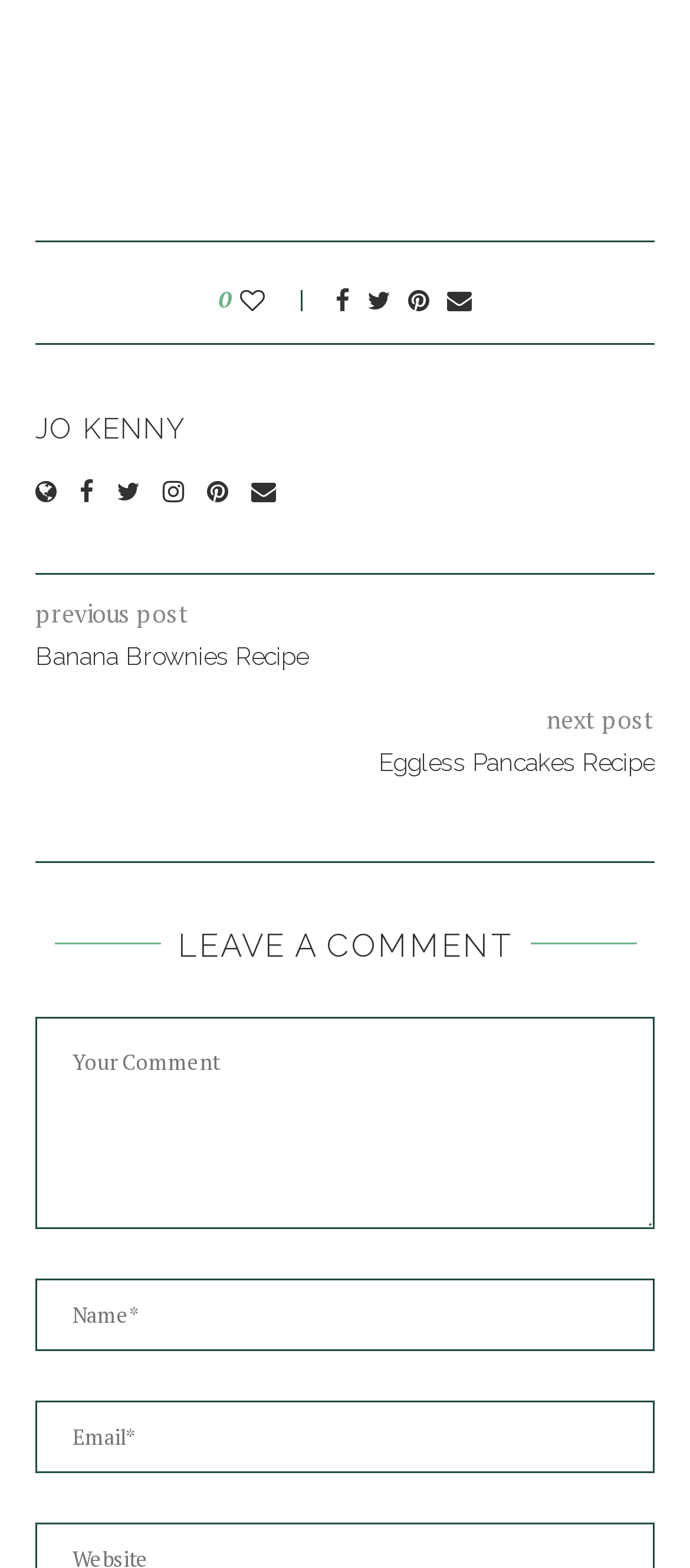What is the name of the author?
Answer the question with detailed information derived from the image.

The author's name is found in the heading element with the text 'JO KENNY' which is located at the top of the webpage.